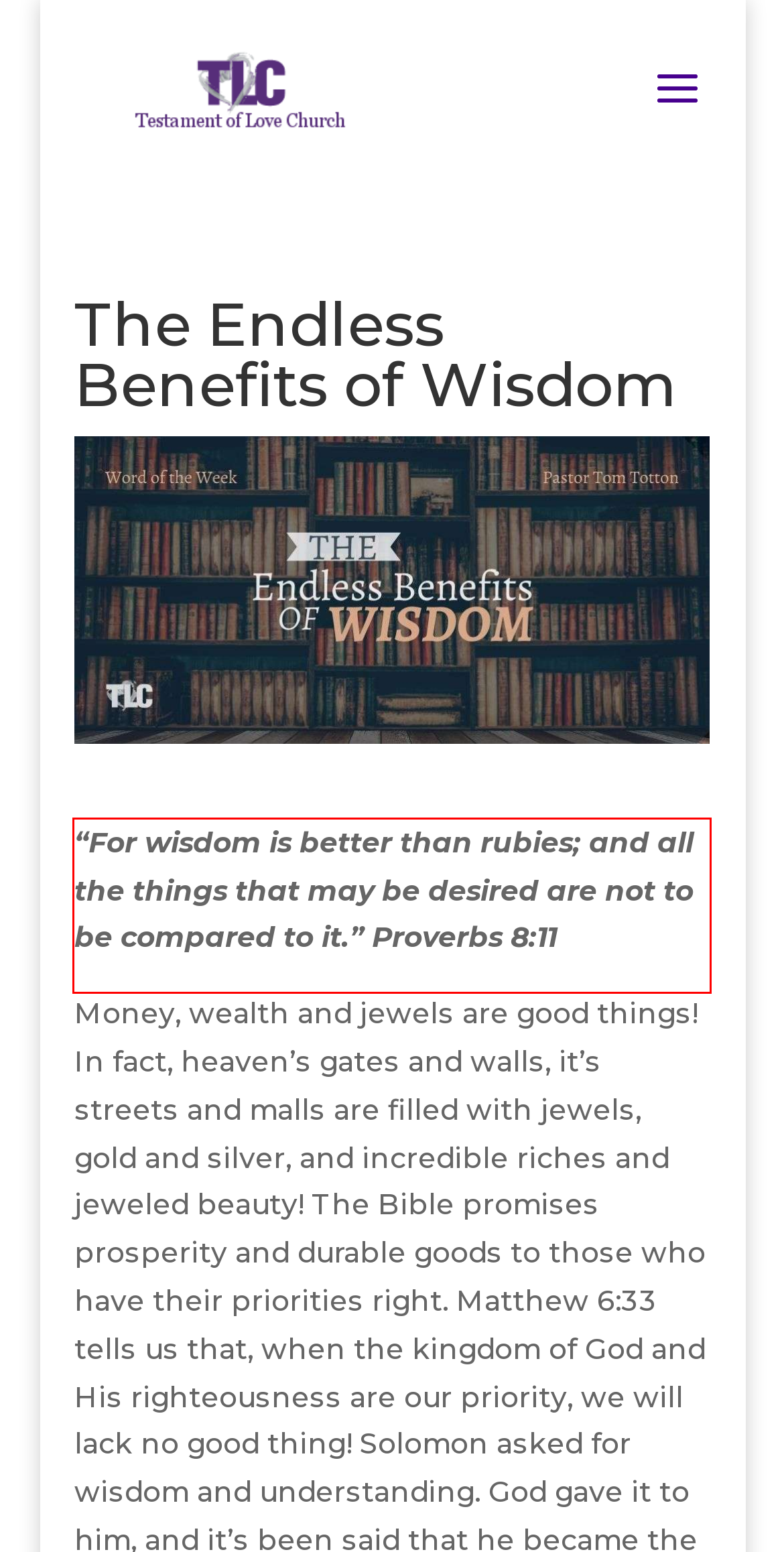You are provided with a webpage screenshot that includes a red rectangle bounding box. Extract the text content from within the bounding box using OCR.

“For wisdom is better than rubies; and all the things that may be desired are not to be compared to it.” Proverbs 8:11